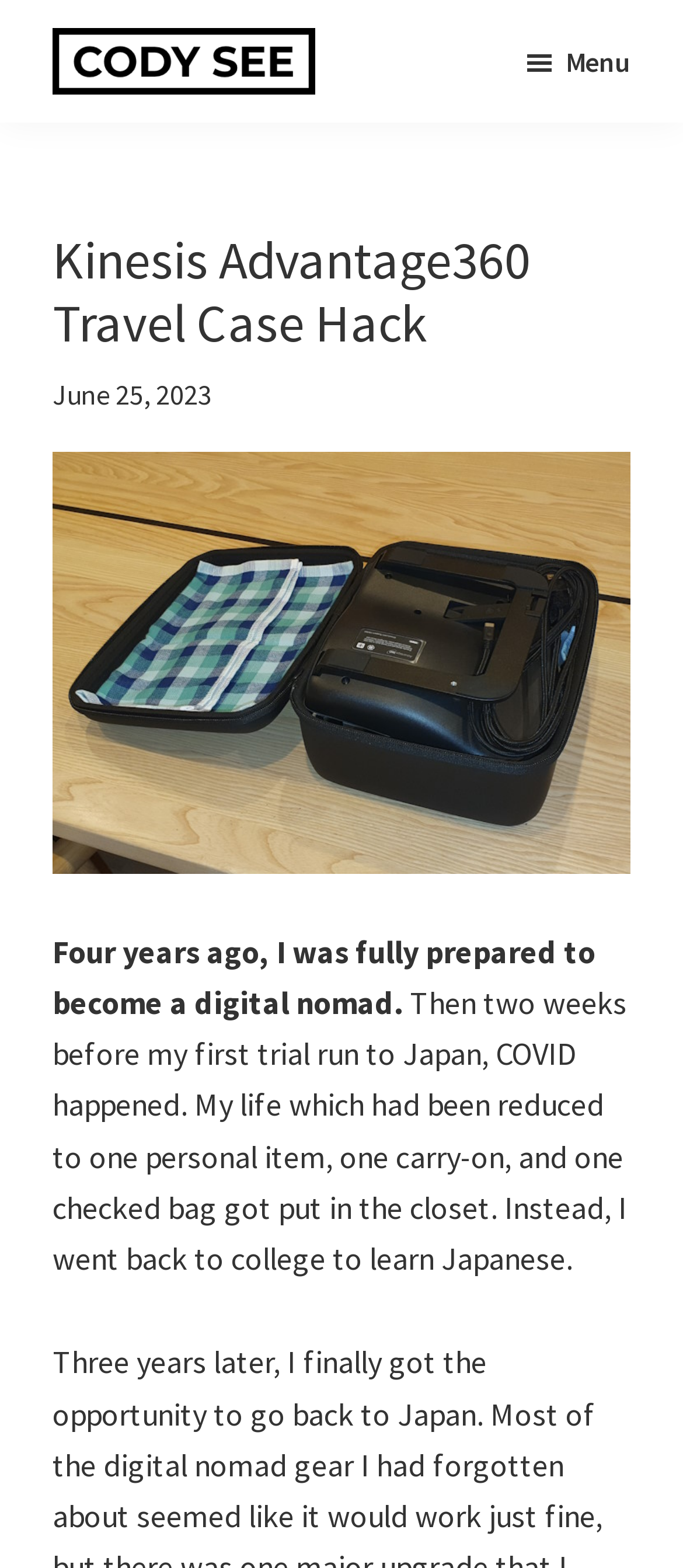Elaborate on the information and visuals displayed on the webpage.

The webpage is about a DIY project, specifically a compact travel case for the Kinesis Advantage360 keyboard. At the top left corner, there is a logo for Cody See, accompanied by the text "Life & Marketing". Below the logo, there is a menu button with an icon. 

The main content of the webpage is divided into sections. The first section has a heading that reads "Kinesis Advantage360 Travel Case Hack" and is dated June 25, 2023. Below the heading, there is an image of the travel case for the Kinesis Advantage360 keyboard. 

The following section contains a two-paragraph article. The first paragraph starts with "Four years ago, I was fully prepared to become a digital nomad." and the second paragraph begins with "Then two weeks before my first trial run to Japan, COVID happened.". The text is positioned to the right of the image and logo. 

There are two links at the top left corner, "Skip to main content" and "Skip to footer", which allow users to navigate the webpage easily.